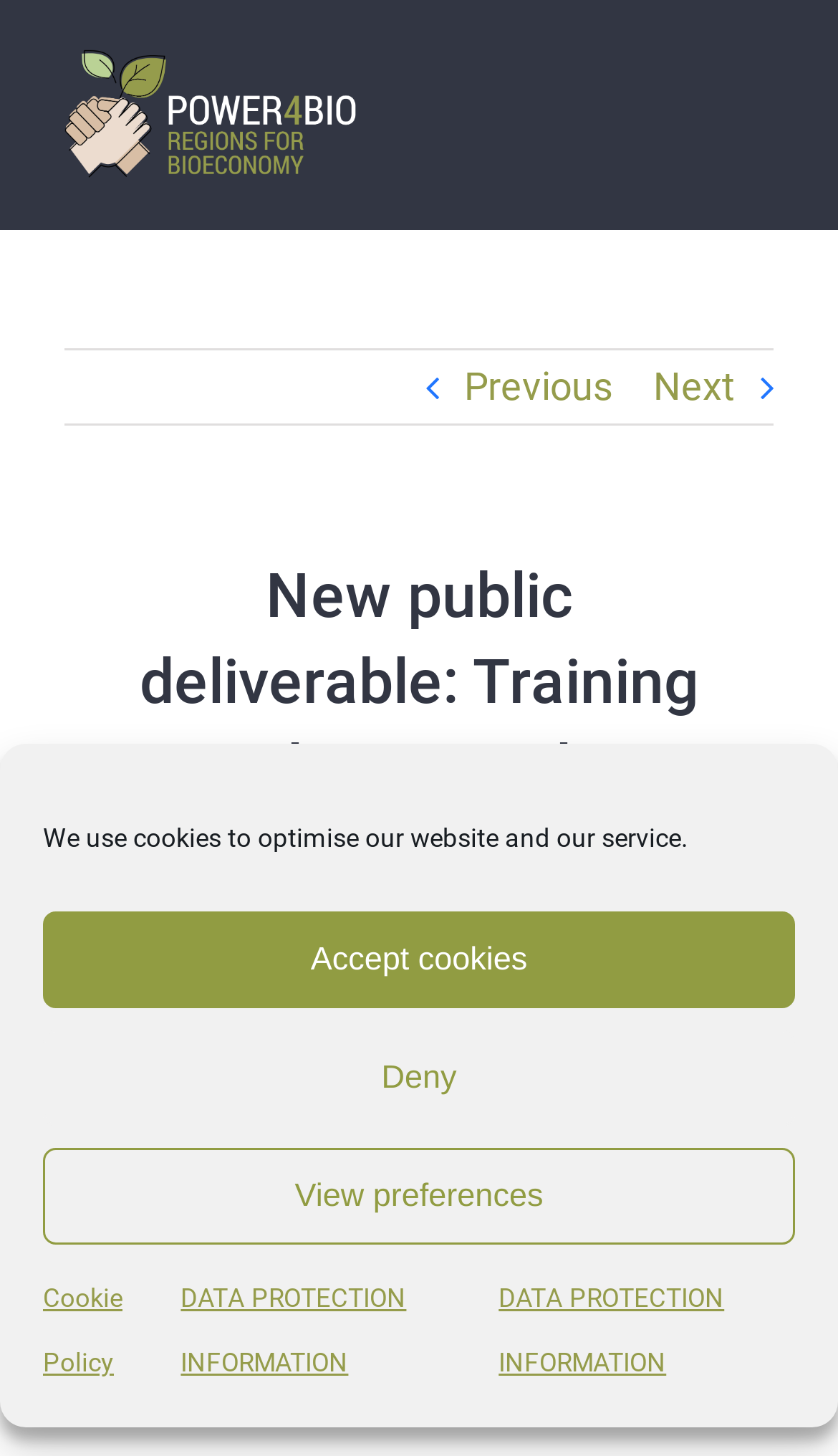Identify the bounding box coordinates of the area that should be clicked in order to complete the given instruction: "Go to next page". The bounding box coordinates should be four float numbers between 0 and 1, i.e., [left, top, right, bottom].

[0.779, 0.24, 0.877, 0.29]